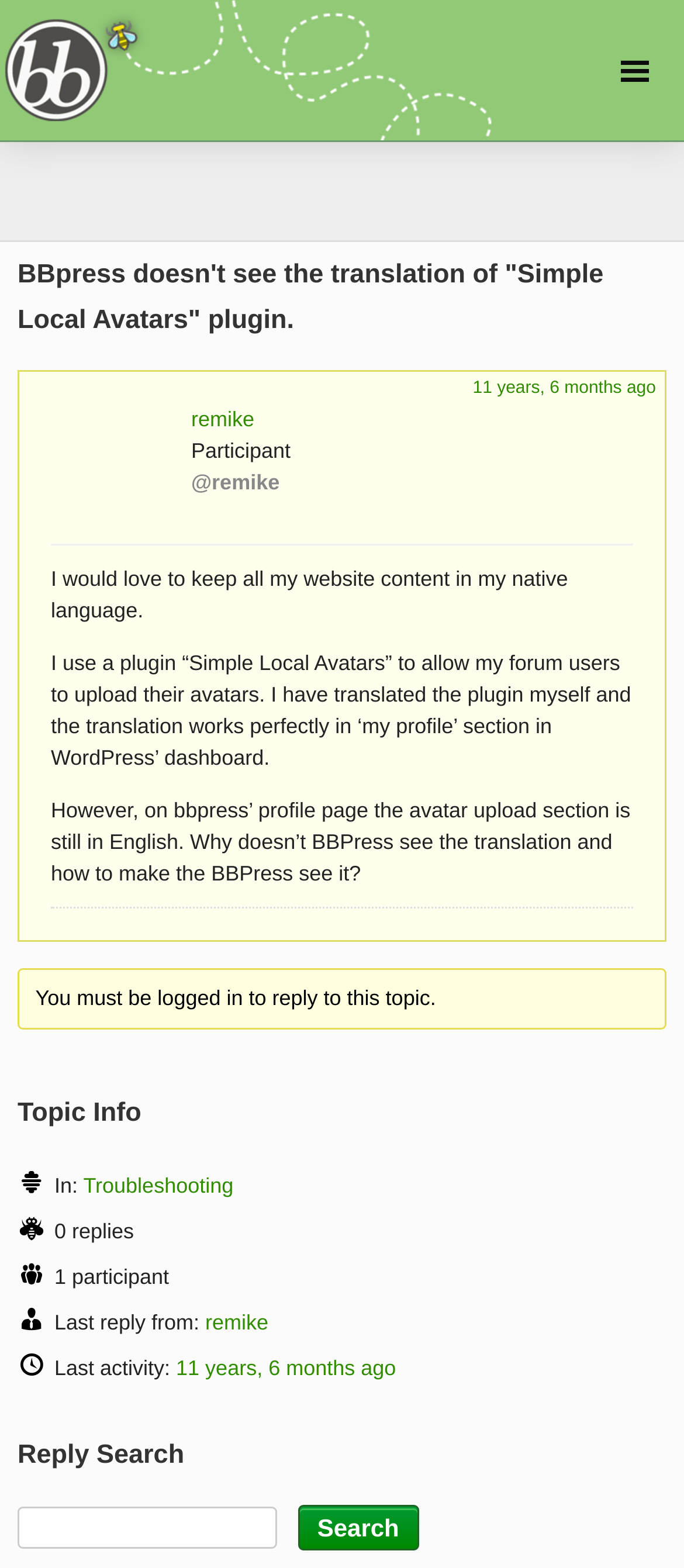Please provide the bounding box coordinates in the format (top-left x, top-left y, bottom-right x, bottom-right y). Remember, all values are floating point numbers between 0 and 1. What is the bounding box coordinate of the region described as: parent_node: Reply Search name="rs"

[0.026, 0.961, 0.405, 0.987]